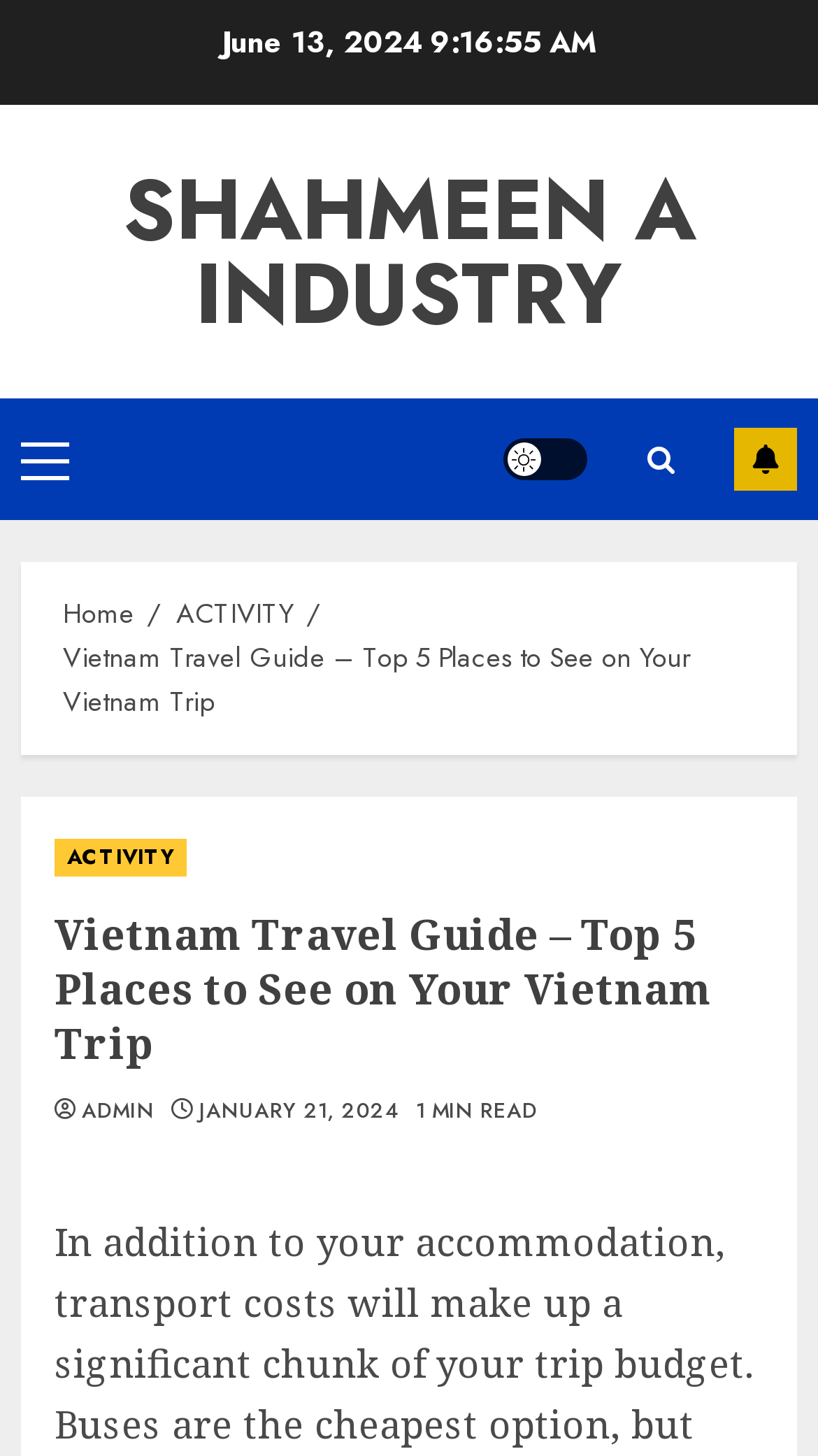What is the type of the webpage?
Look at the image and respond with a one-word or short-phrase answer.

Travel Guide